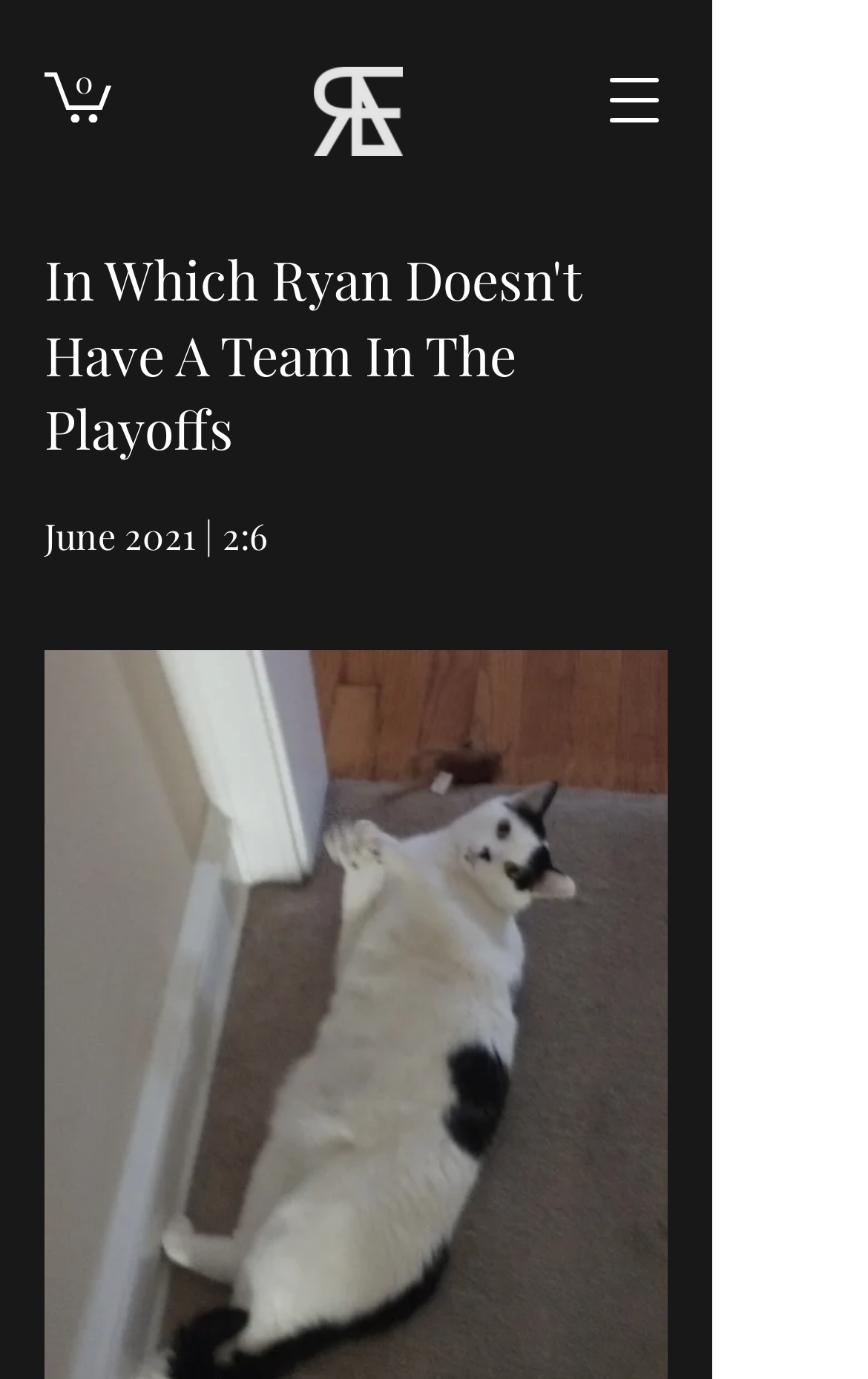Produce an elaborate caption capturing the essence of the webpage.

The webpage is titled "In Which Ryan Doesn't Have A Team In The Playoffs". At the top left, there is a cart icon with the text "Cart with 0 items" next to it. Above this, there is a white image, possibly a logo. On the top right, there is a navigation menu button labeled "Open navigation menu". 

Below the navigation menu button, the main title "In Which Ryan Doesn't Have A Team In The Playoffs" is displayed prominently. Underneath the title, there is a date and time stamp "June 2021 | 2:6".